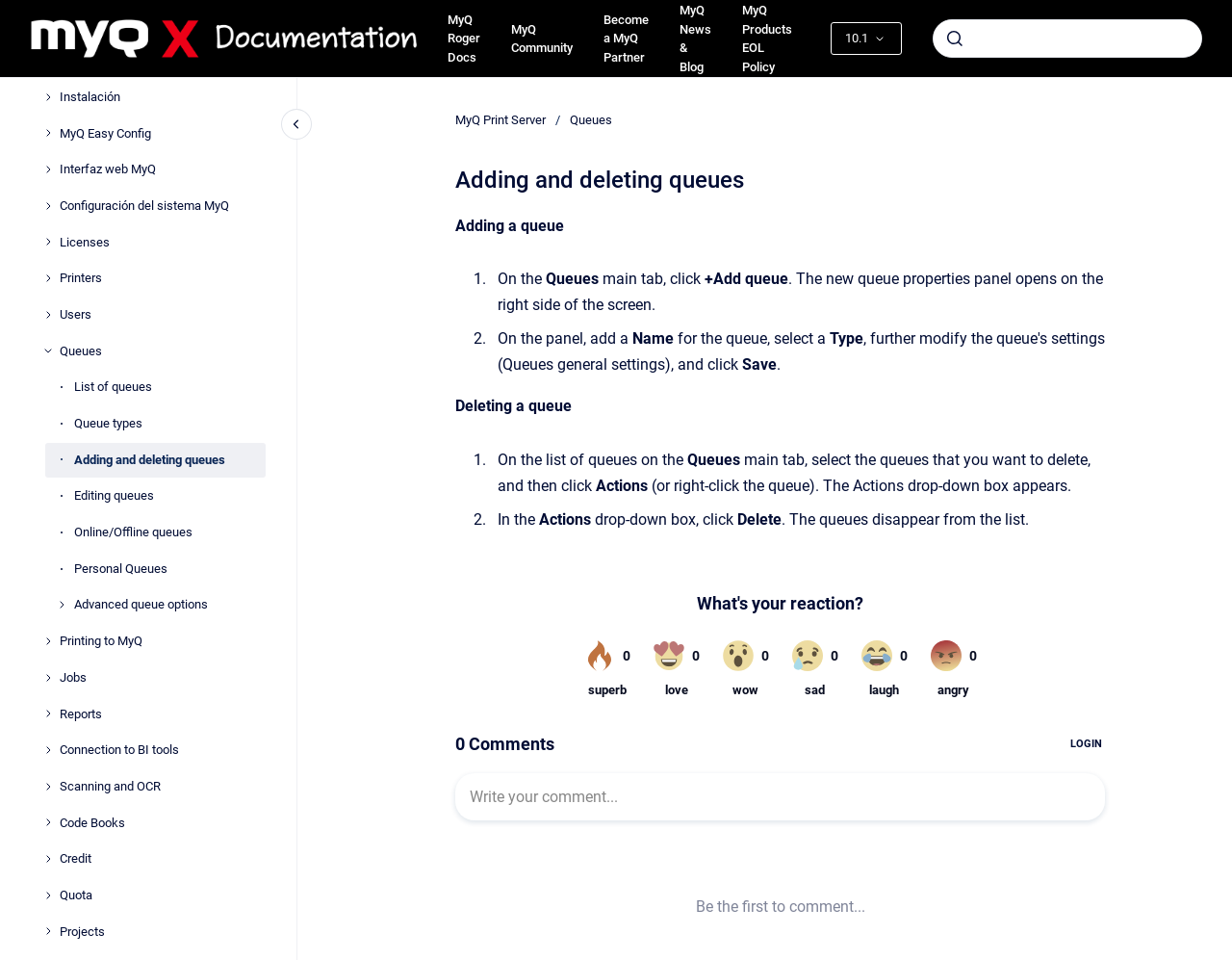With reference to the image, please provide a detailed answer to the following question: What is the 'MyQ Community' link for?

The 'MyQ Community' link is likely used to access a community or forum related to MyQ, where users can discuss, share, and learn from each other, although the specific details of what the community offers are not explicitly stated on the current webpage.